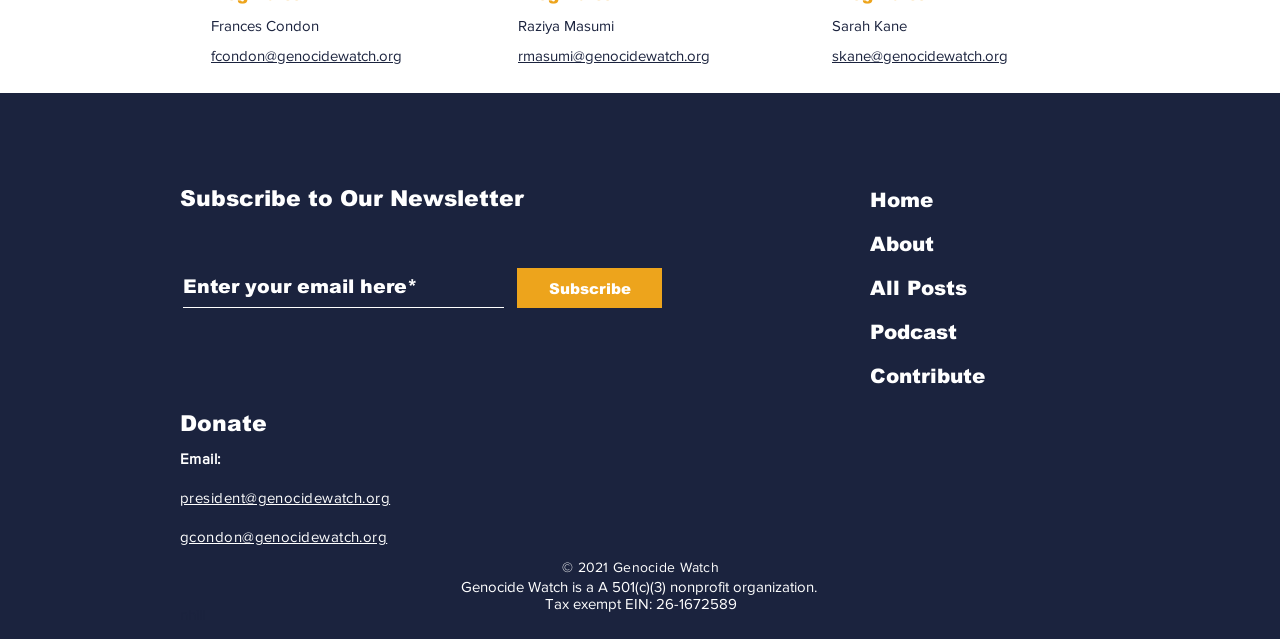Please provide a one-word or short phrase answer to the question:
How can you subscribe to the newsletter?

Enter email and click Subscribe